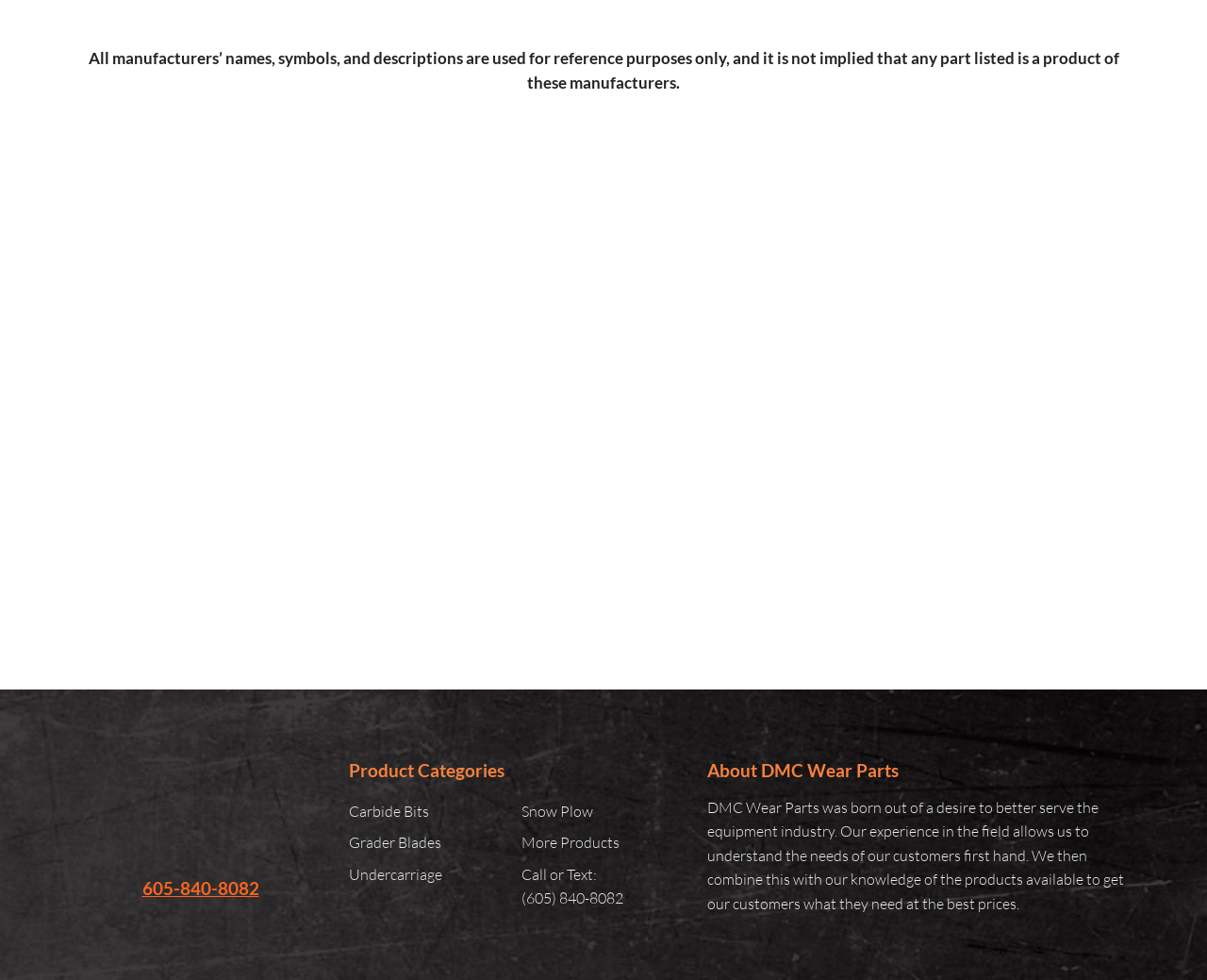Answer the question with a brief word or phrase:
How can I contact the company?

Call or Text (605) 840-8082